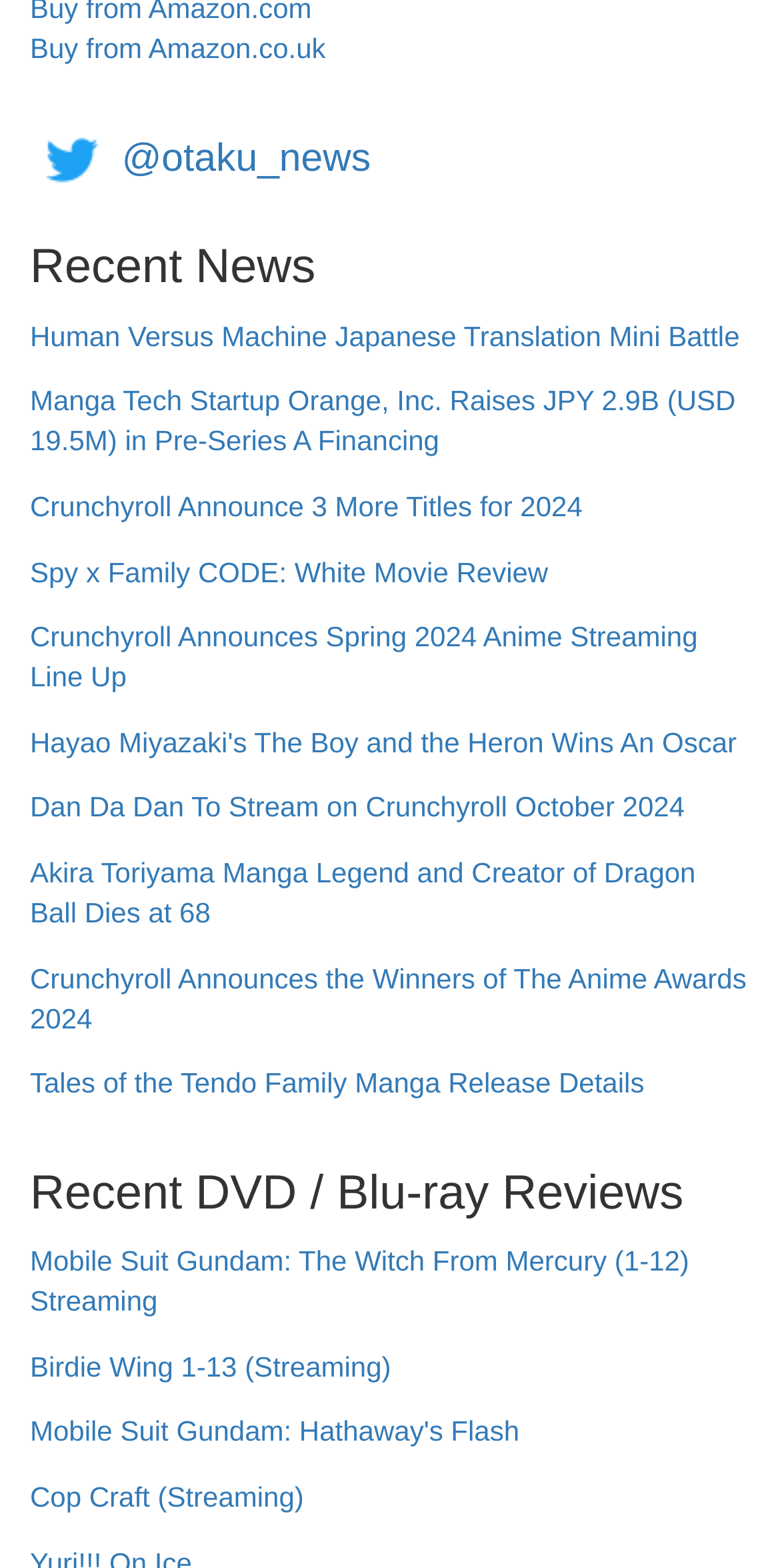Determine the bounding box coordinates of the clickable element necessary to fulfill the instruction: "Explore Recent DVD / Blu-ray Reviews". Provide the coordinates as four float numbers within the 0 to 1 range, i.e., [left, top, right, bottom].

[0.038, 0.745, 0.962, 0.779]